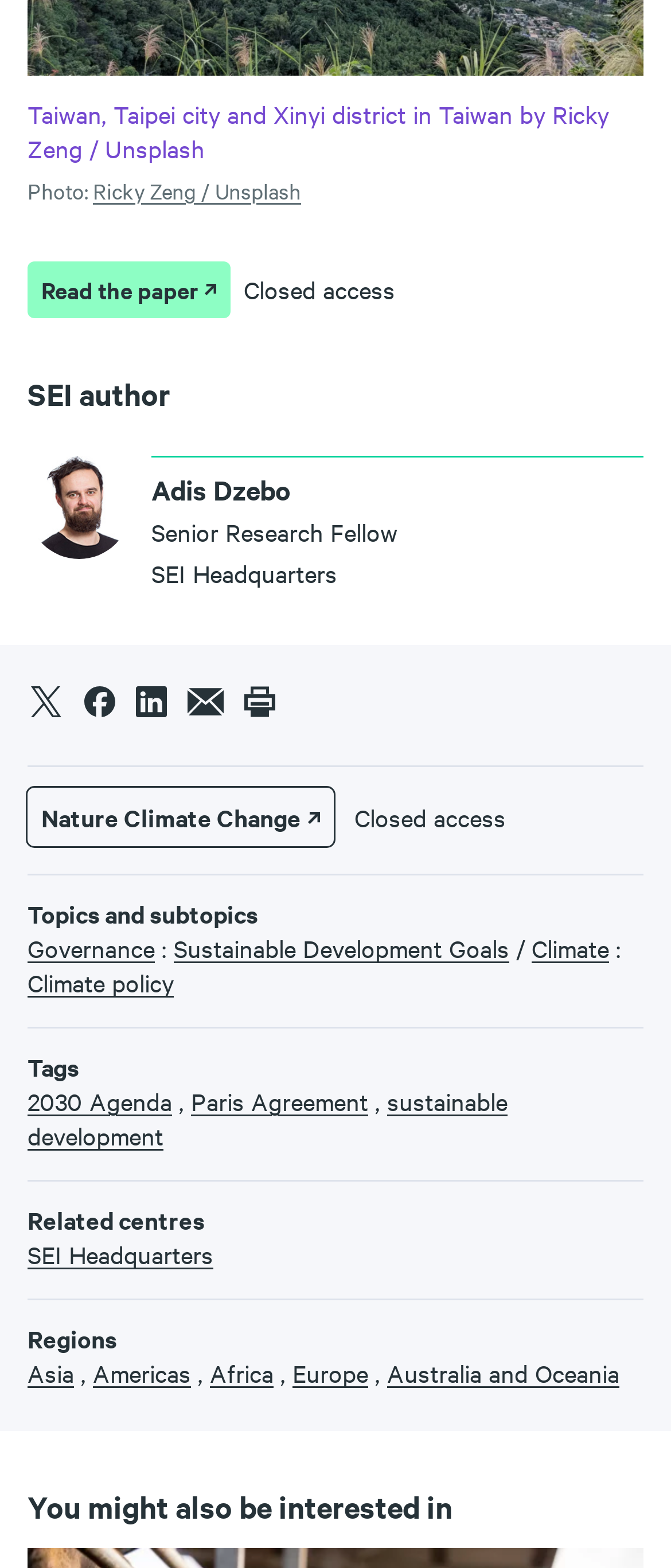What is the name of the journal where the article is published?
Use the information from the screenshot to give a comprehensive response to the question.

The name of the journal where the article is published is mentioned in the 'DescriptionListDetail' section, which contains a link element with the text 'Nature Climate Change'.